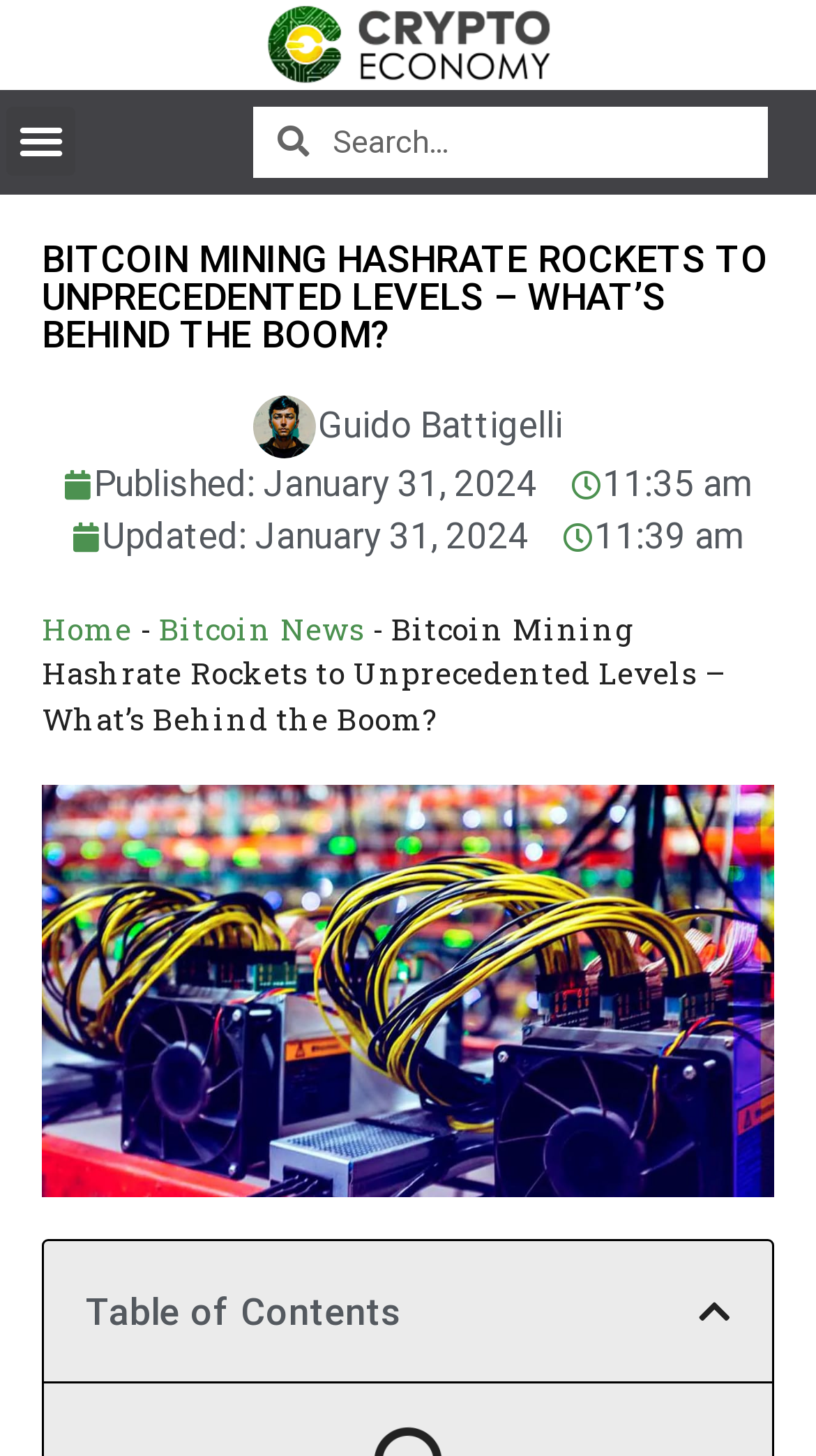Create a detailed narrative of the webpage’s visual and textual elements.

The webpage is about Bitcoin mining hashrate reaching unprecedented levels, with a focus on the recent boom. At the top, there is a menu toggle button on the left and a search bar on the right. Below the search bar, there is a heading that repeats the title of the article. 

To the right of the heading, there is a link to the author's profile, accompanied by a small image of the author, Guido Battigelli. Below the author's information, there are two lines of text indicating the publication and update dates, along with the corresponding times.

On the left side of the page, there is a navigation section with breadcrumbs, showing the path from the home page to the current article. Below the navigation section, there is a large image related to Bitcoin mining, taking up most of the page's width.

At the bottom of the page, there is a table of contents section, which can be closed by clicking a button on the right.